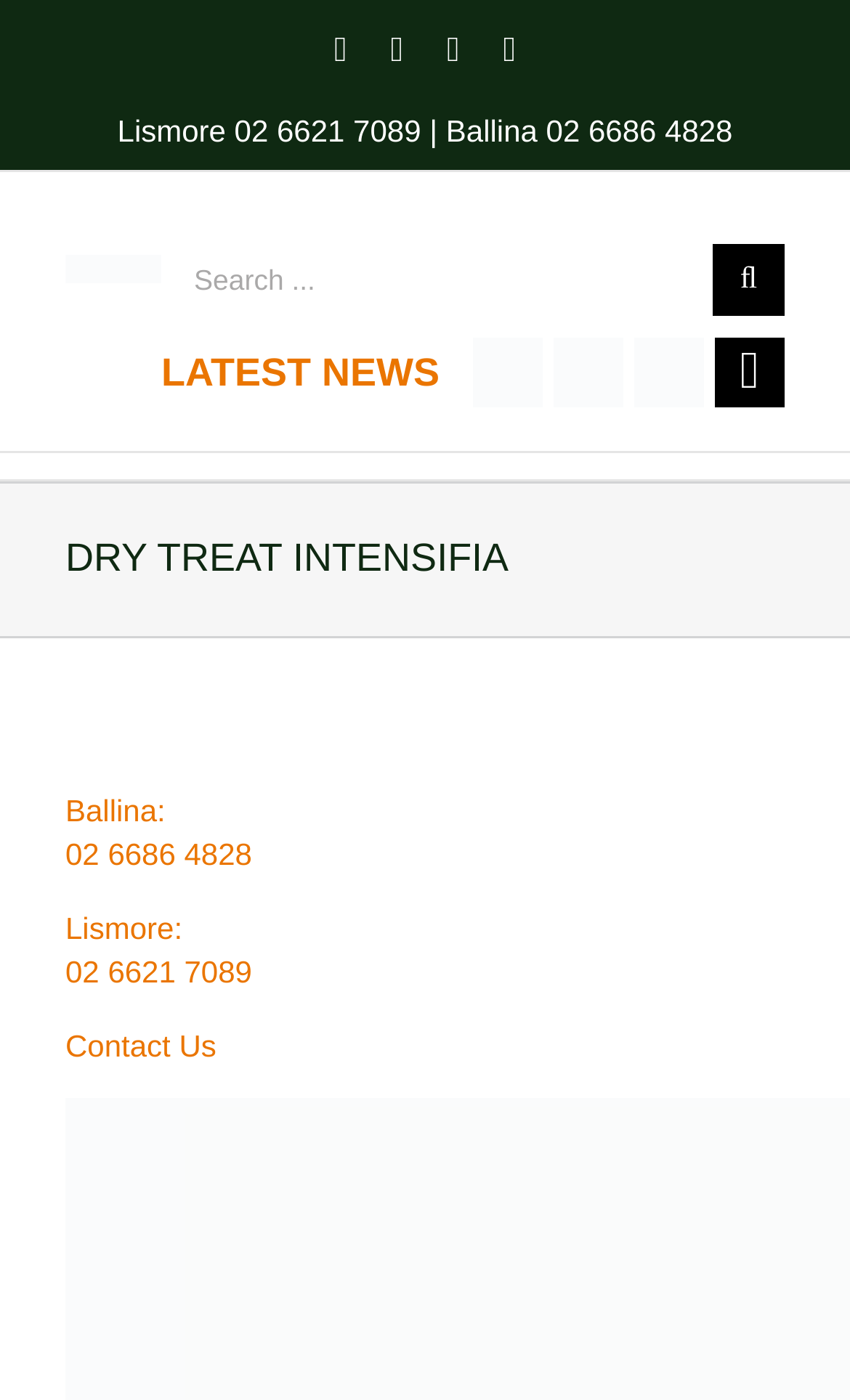Find the bounding box coordinates for the element that must be clicked to complete the instruction: "Search for something". The coordinates should be four float numbers between 0 and 1, indicated as [left, top, right, bottom].

[0.19, 0.174, 0.923, 0.226]